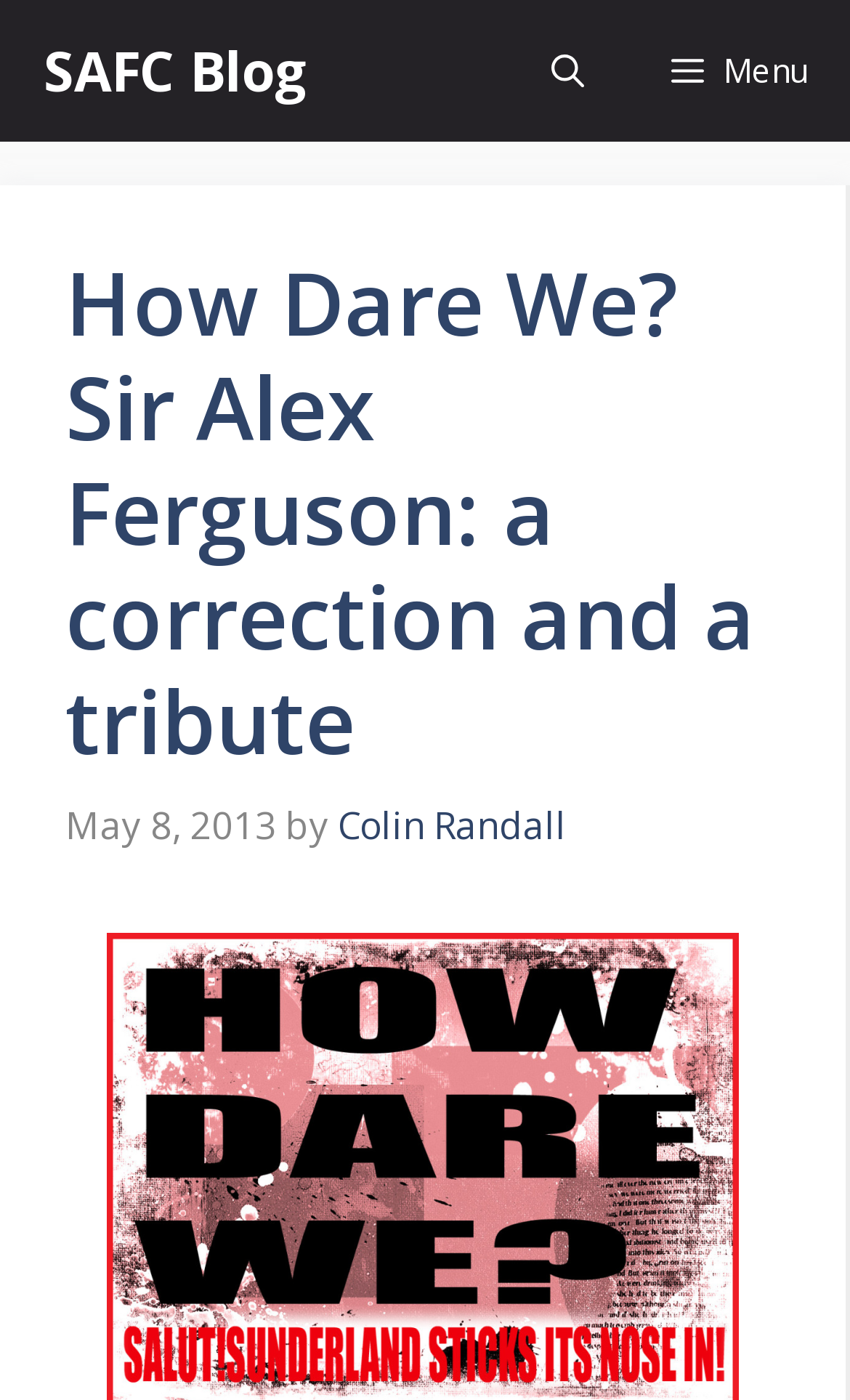Identify the bounding box for the UI element described as: "aria-label="Open Search Bar"". Ensure the coordinates are four float numbers between 0 and 1, formatted as [left, top, right, bottom].

[0.597, 0.0, 0.738, 0.101]